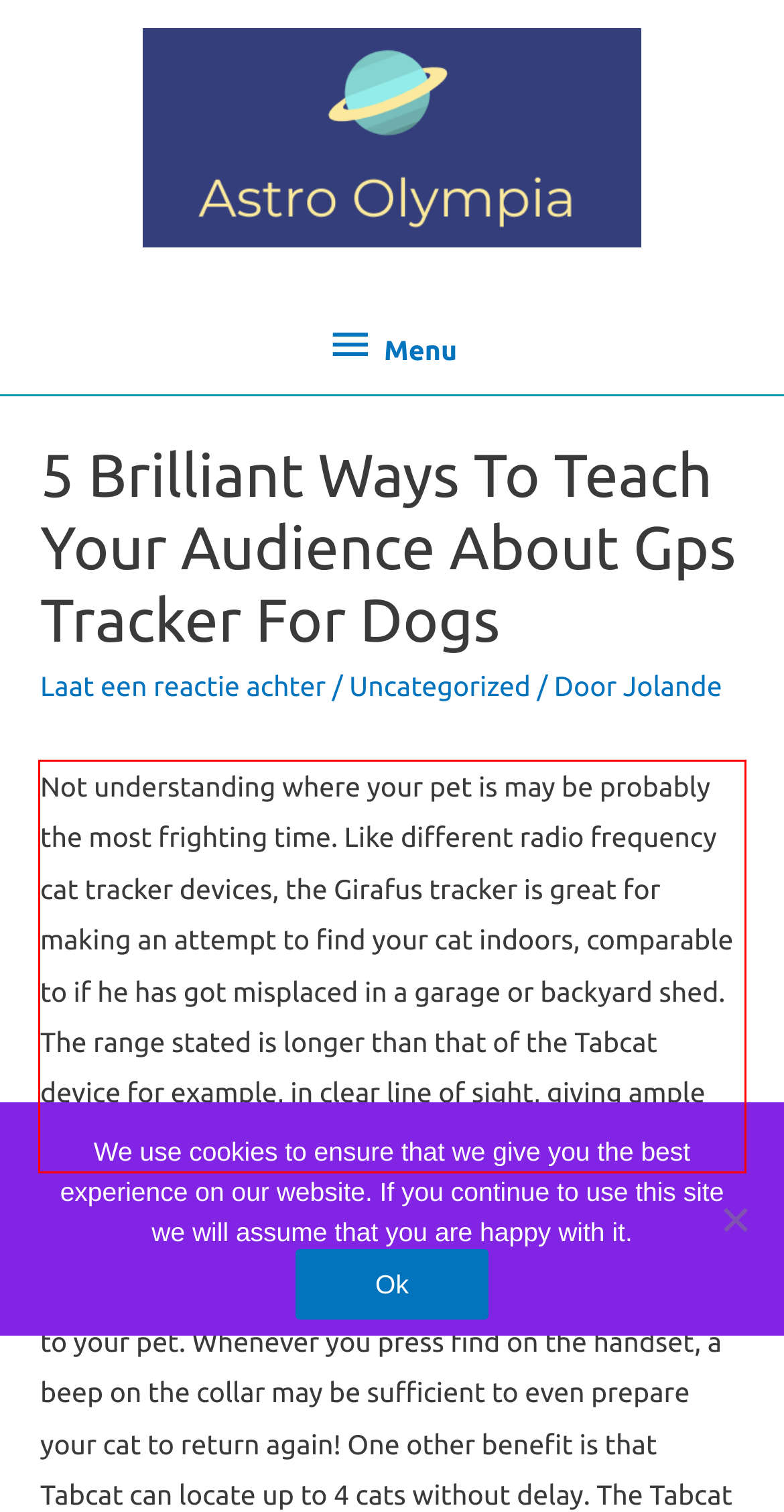You are presented with a screenshot containing a red rectangle. Extract the text found inside this red bounding box.

Not understanding where your pet is may be probably the most frighting time. Like different radio frequency cat tracker devices, the Girafus tracker is great for making an attempt to find your cat indoors, comparable to if he has got misplaced in a garage or backyard shed. The range stated is longer than that of the Tabcat device for example, in clear line of sight, giving ample reassurance of being able to discover a lacking cat.